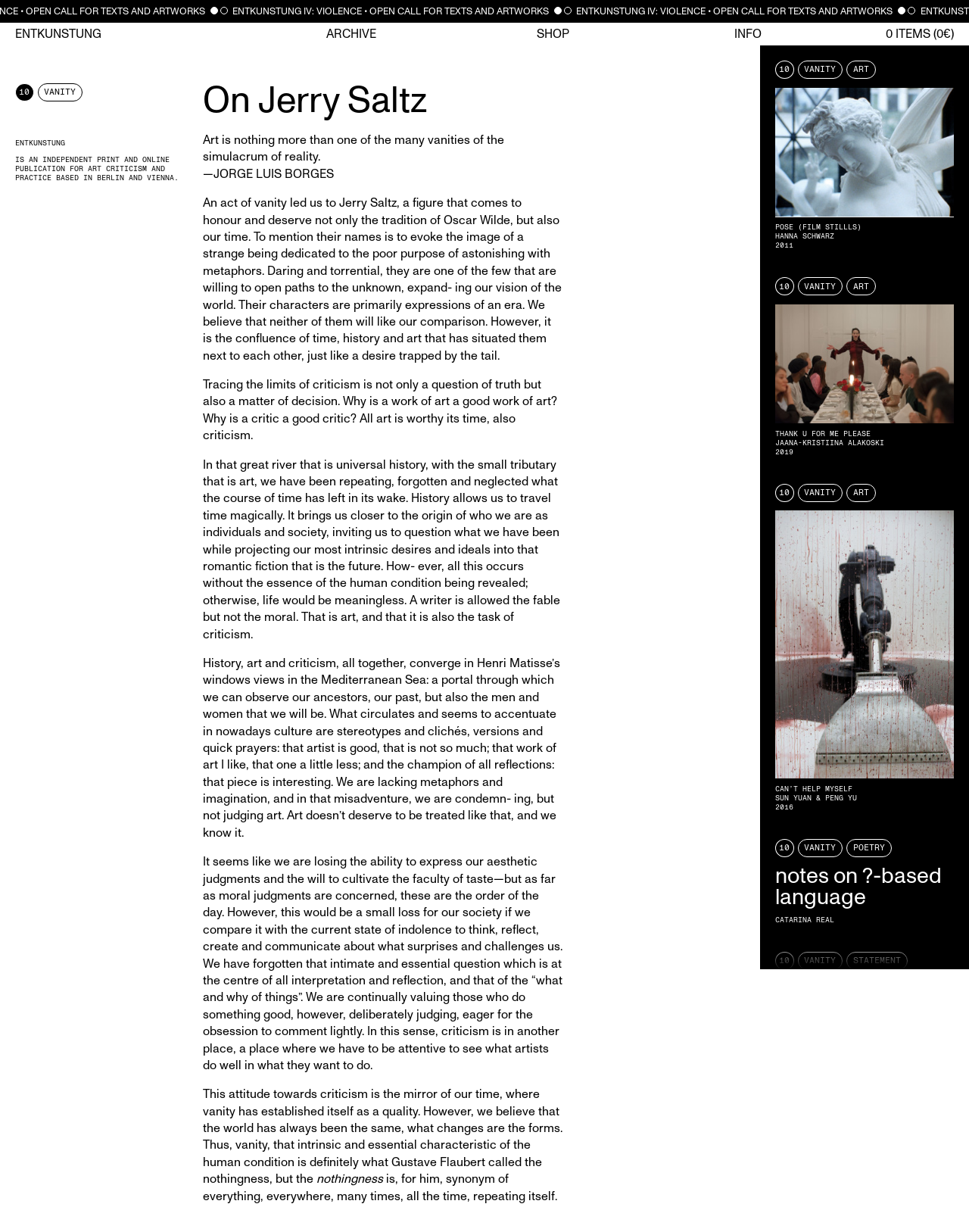What is the theme of the current issue?
Provide an in-depth and detailed answer to the question.

The theme of the current issue can be inferred from the repeated mentions of 'VANITY' throughout the webpage, including in the headings and links, indicating that it is the central theme of the current issue.